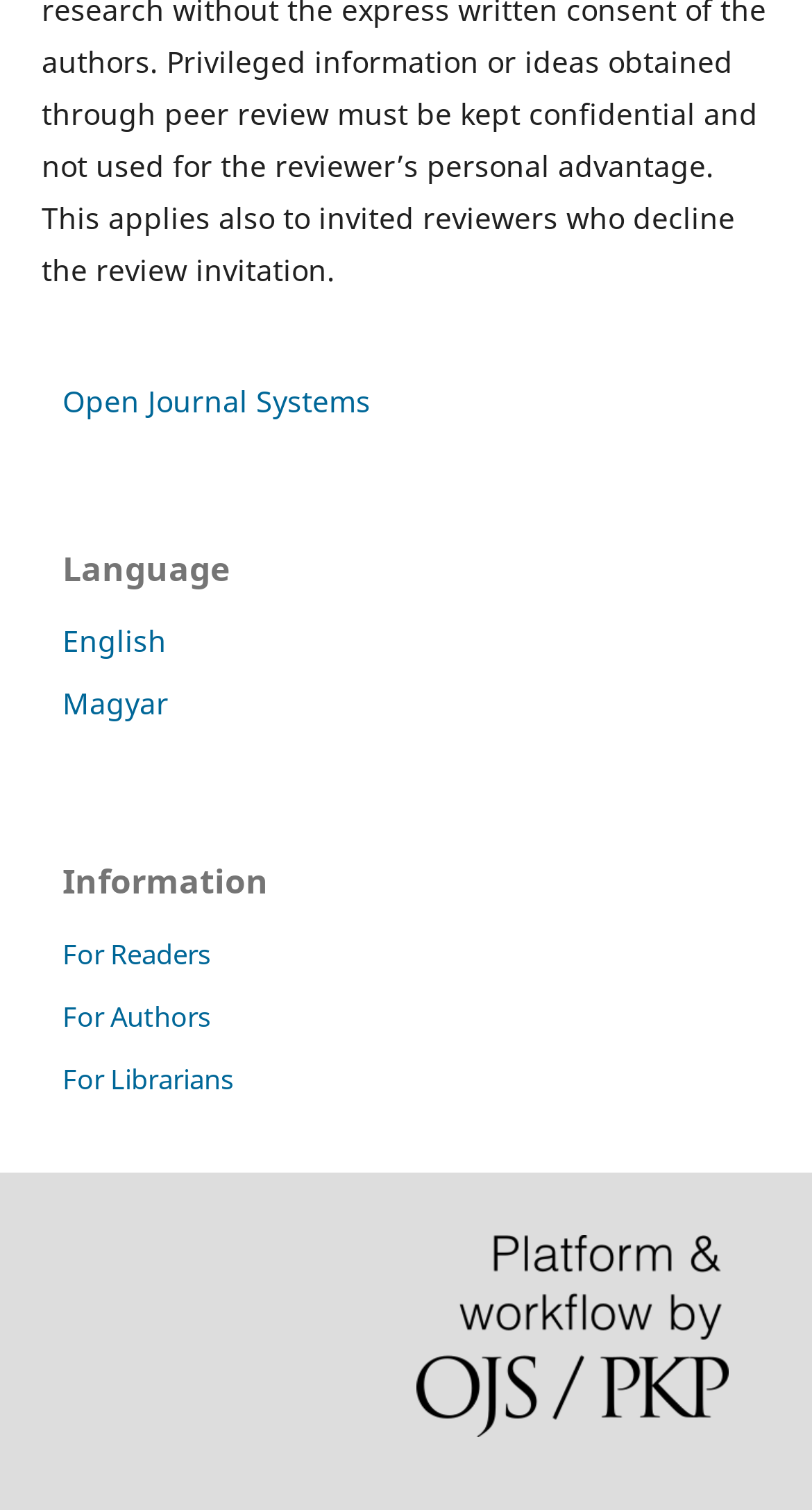Please provide a comprehensive answer to the question based on the screenshot: What is the purpose of the link 'For Librarians'?

The link 'For Librarians' is located under the heading 'Information', suggesting that it provides information or resources specifically for librarians, possibly related to the journal or its publishing system.